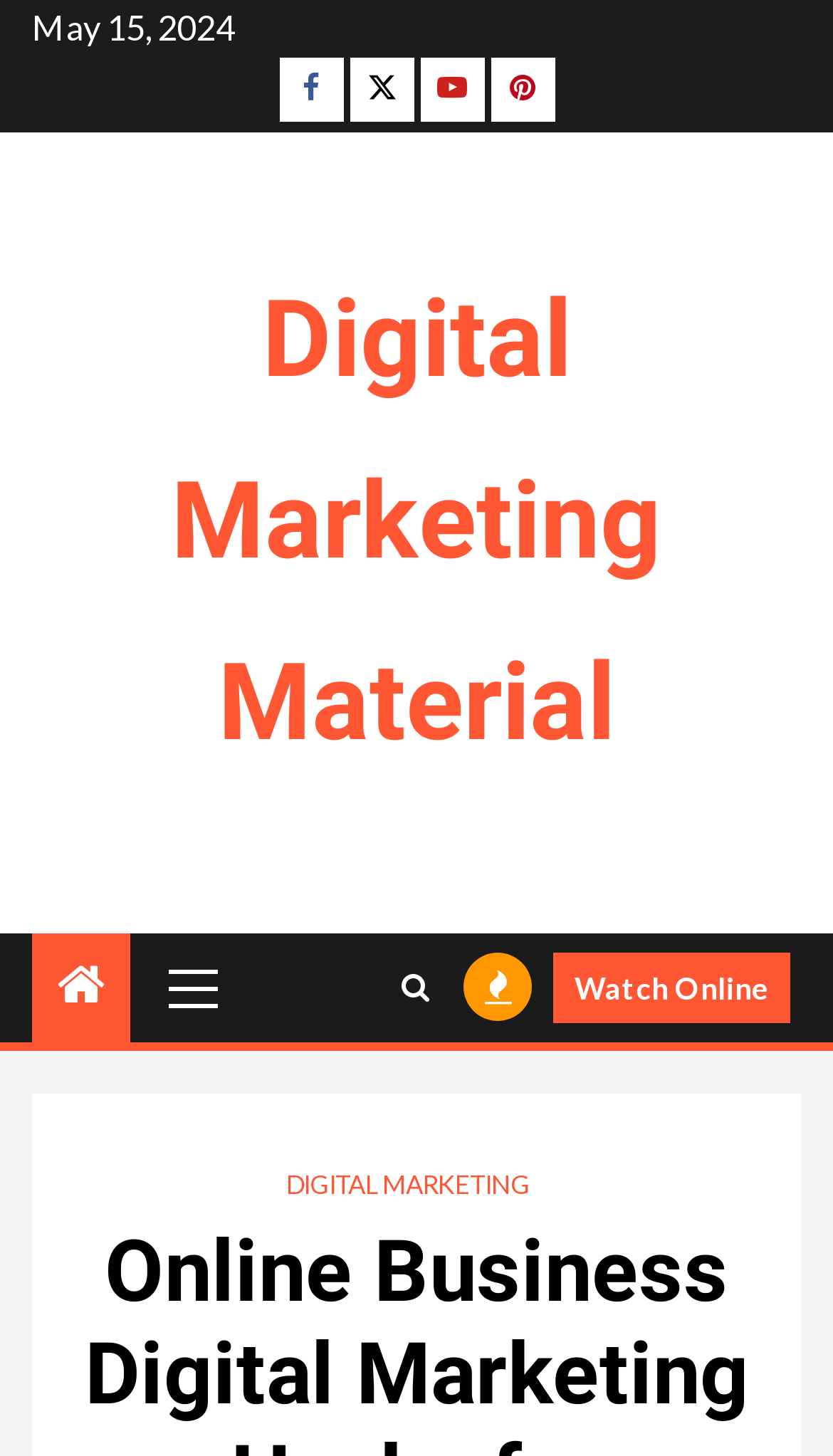How many links are there in the primary menu?
Please provide a detailed and comprehensive answer to the question.

I found the primary menu by looking at the generic element with the description 'primary-menu' and found that it contains only one link with the text 'Primary Menu'.